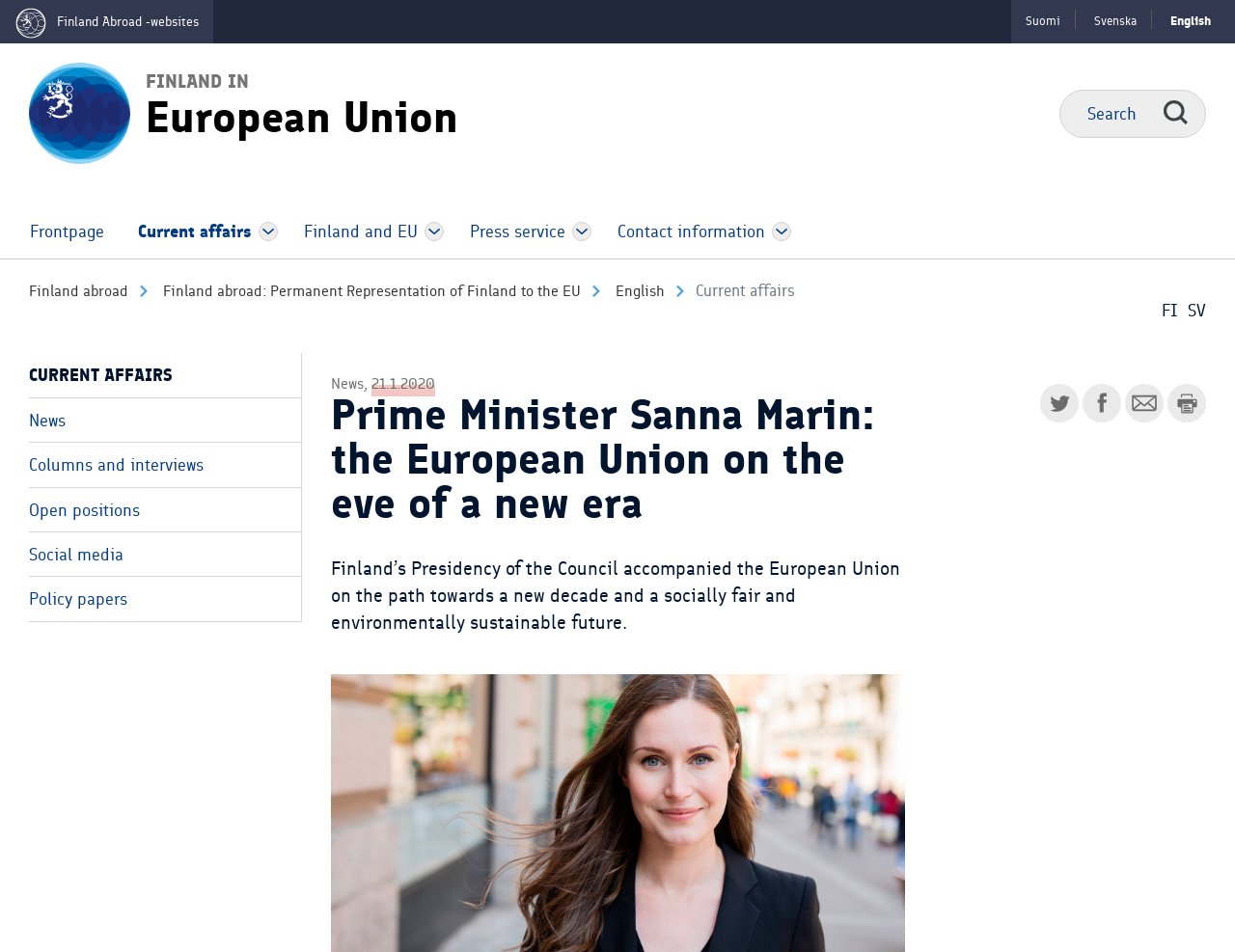Extract the text of the main heading from the webpage.

Prime Minister Sanna Marin: the European Union on the eve of a new era